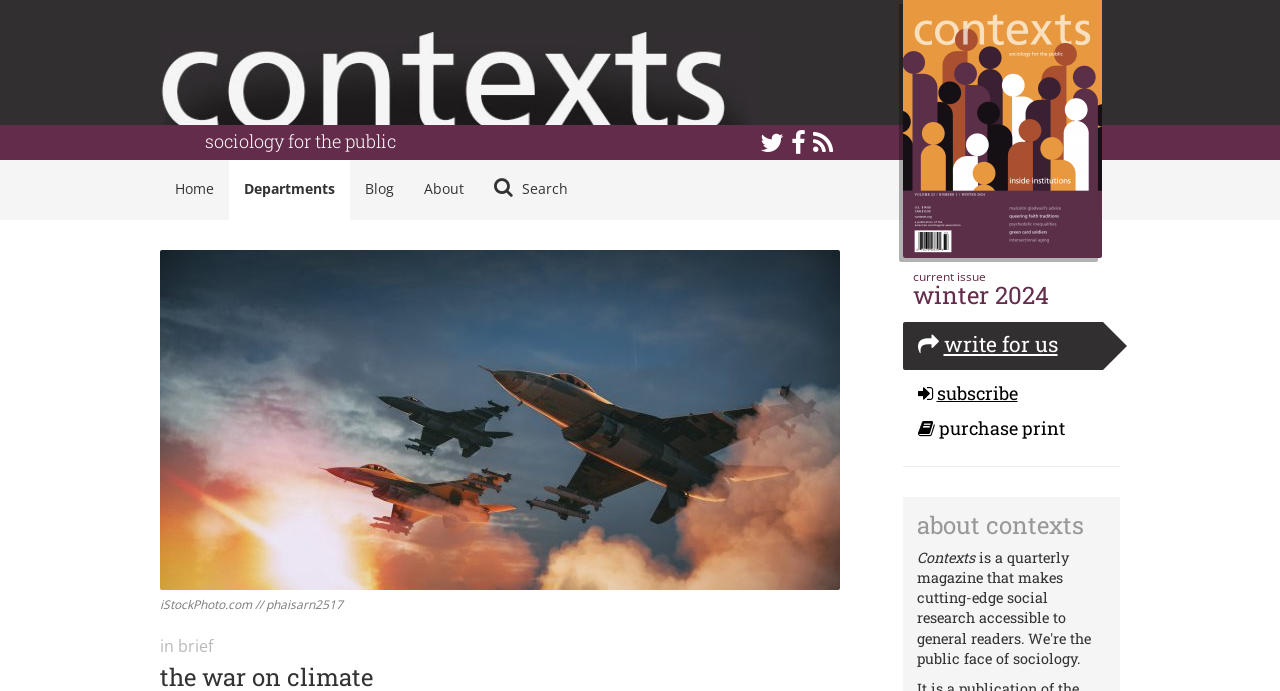What is the current issue of the magazine?
Refer to the screenshot and respond with a concise word or phrase.

Winter 2024